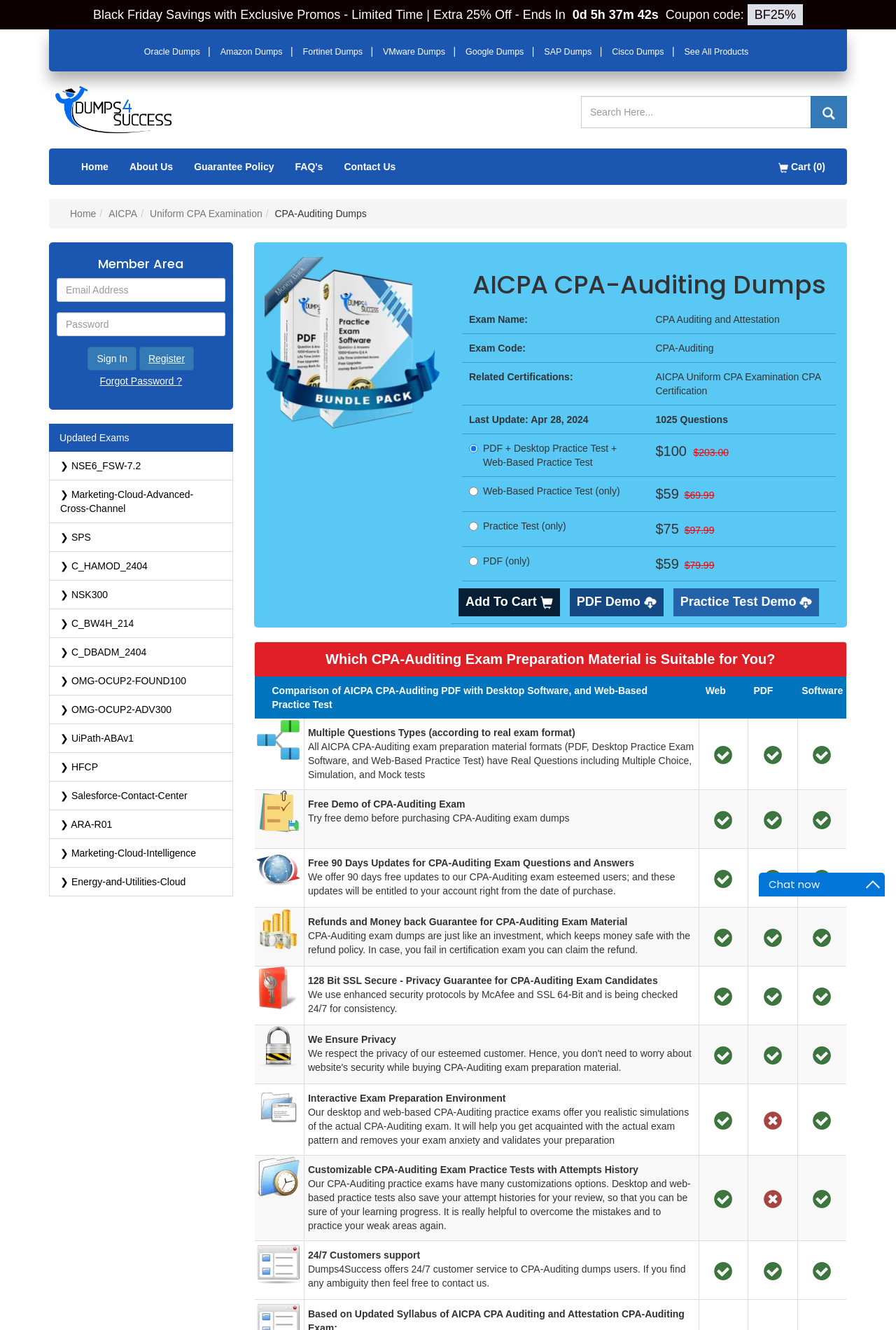Provide a brief response to the question below using one word or phrase:
What is the price of the PDF + Desktop Practice Test + Web-Based Practice Test?

$100